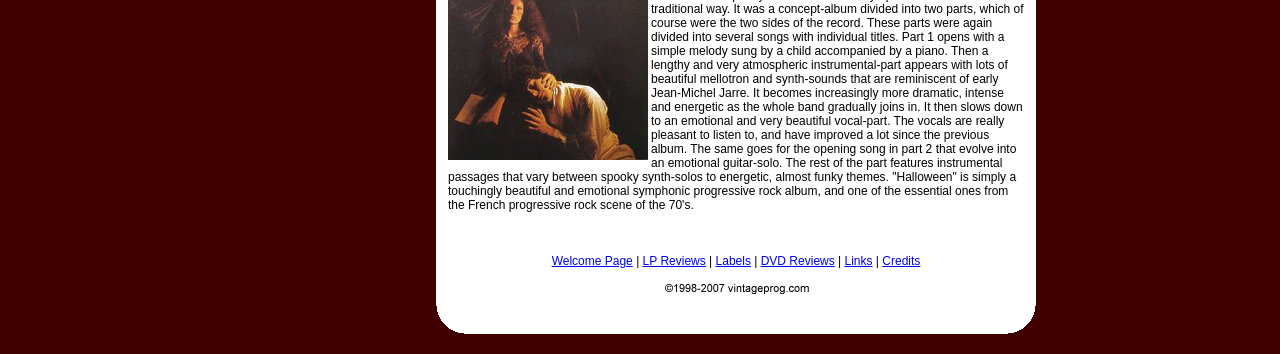How many links are in the top navigation bar?
Using the information presented in the image, please offer a detailed response to the question.

I counted the number of links in the top navigation bar, which are 'Welcome Page', 'LP Reviews', 'Labels', 'DVD Reviews', 'Links', and 'Credits'.